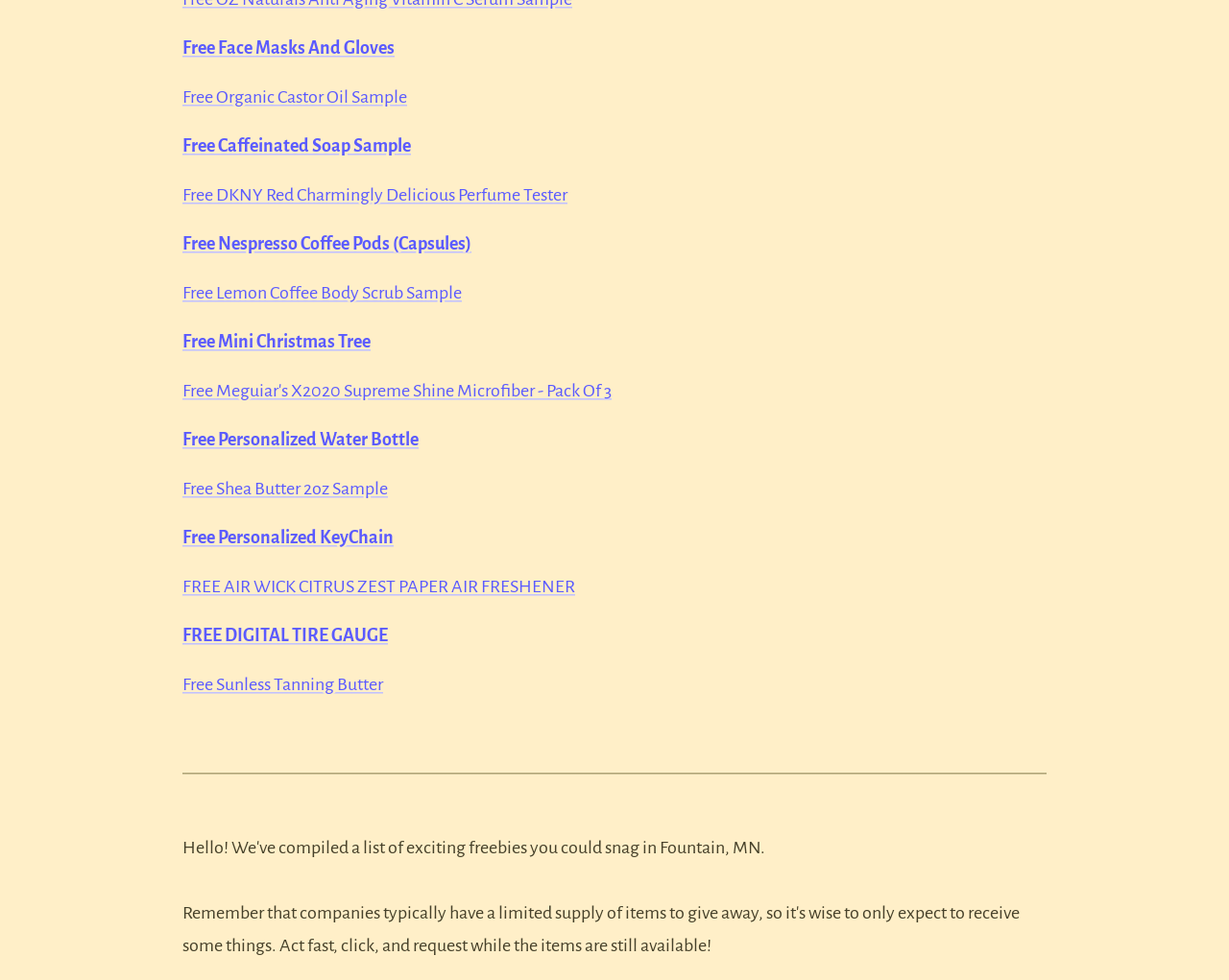Determine the bounding box for the described HTML element: "Free Mini Christmas Tree". Ensure the coordinates are four float numbers between 0 and 1 in the format [left, top, right, bottom].

[0.148, 0.339, 0.302, 0.359]